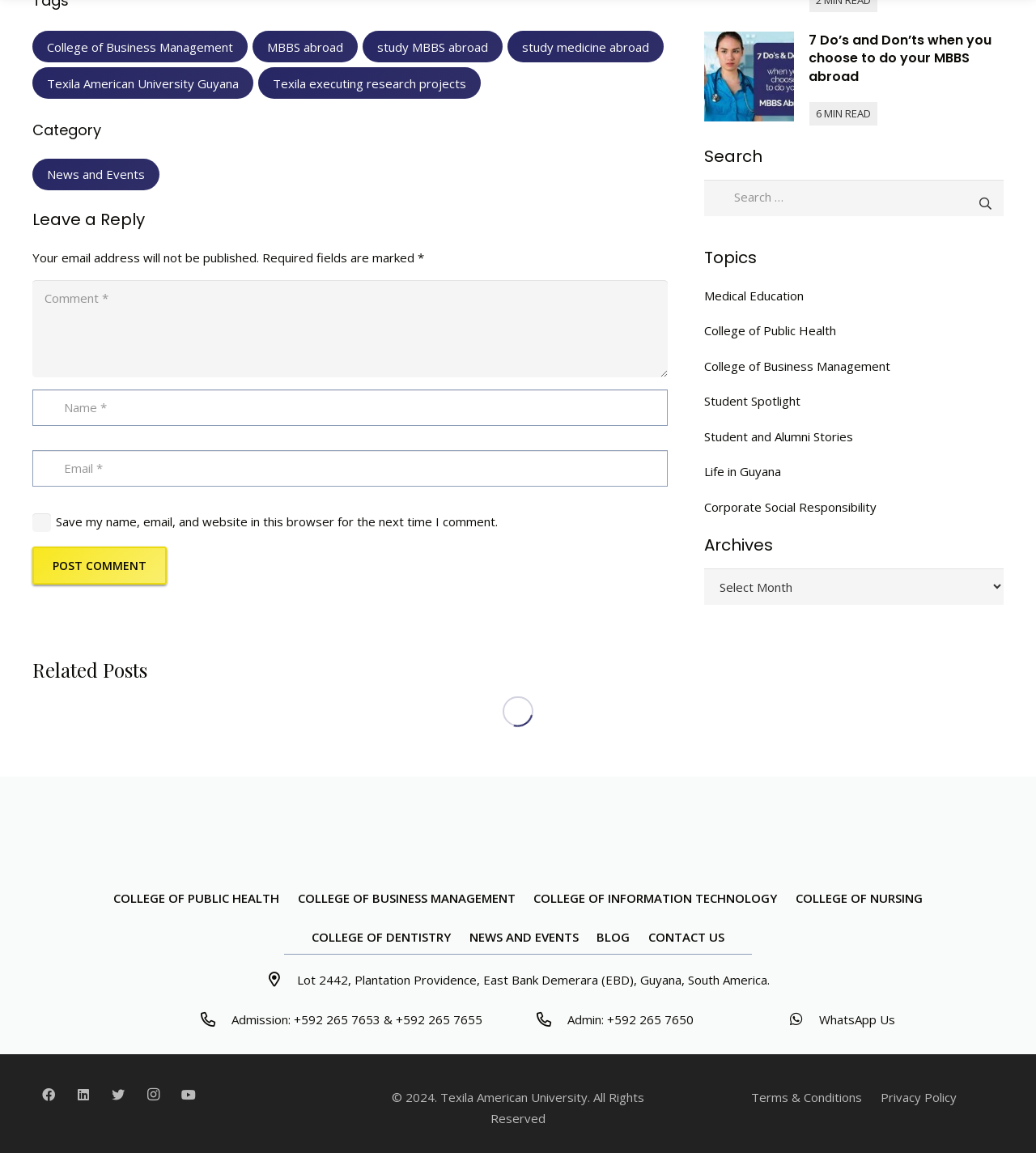What is the purpose of the comment section?
Observe the image and answer the question with a one-word or short phrase response.

To leave a reply